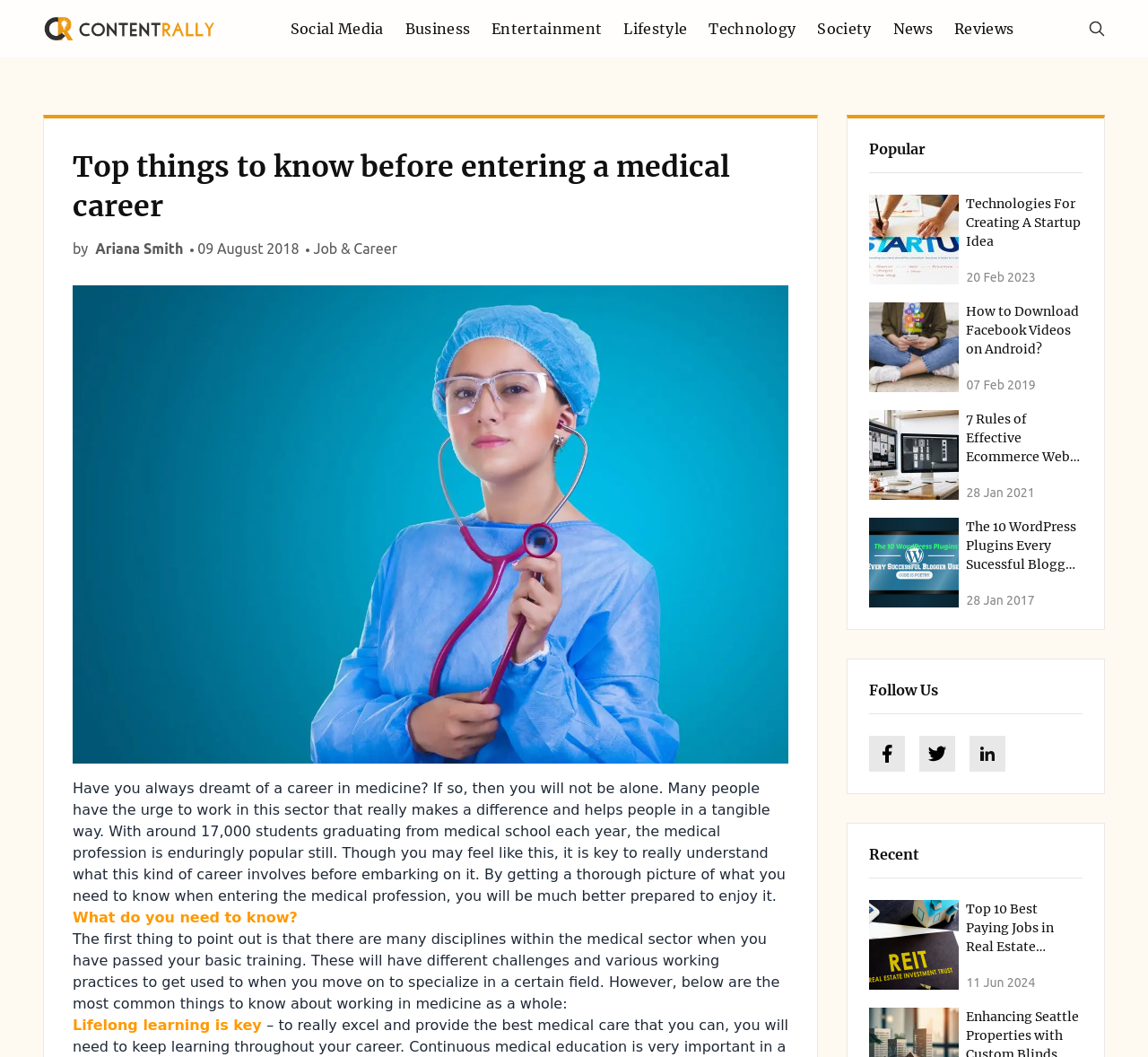Locate the bounding box coordinates of the clickable part needed for the task: "Click on the 'Job & Career' link".

[0.273, 0.228, 0.346, 0.243]